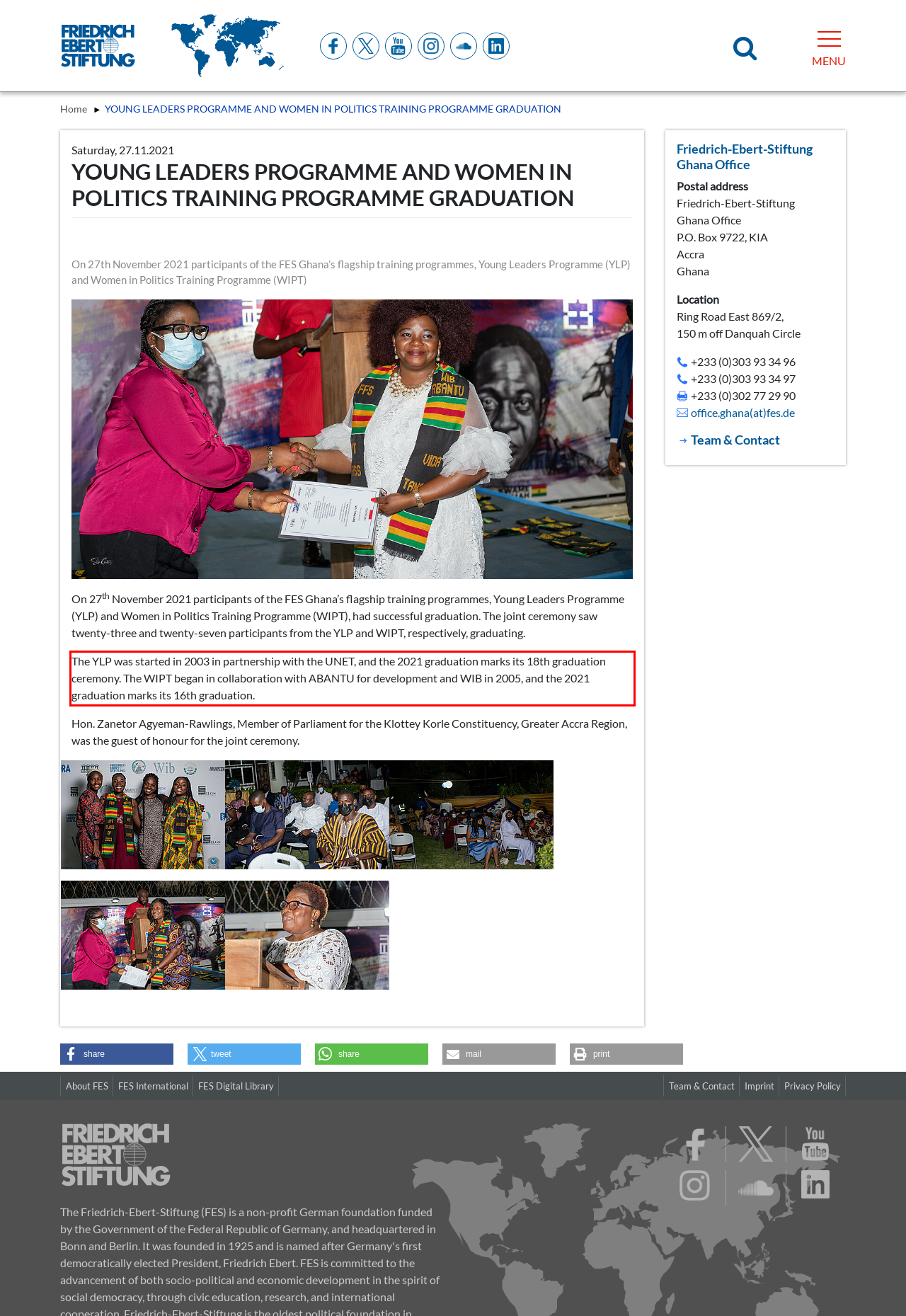Please extract the text content within the red bounding box on the webpage screenshot using OCR.

The YLP was started in 2003 in partnership with the UNET, and the 2021 graduation marks its 18th graduation ceremony. The WIPT began in collaboration with ABANTU for development and WIB in 2005, and the 2021 graduation marks its 16th graduation.